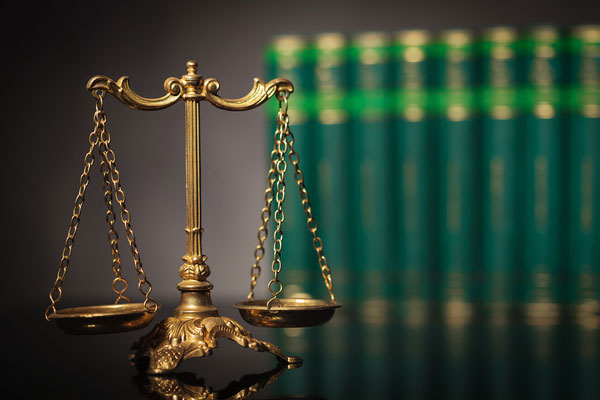Give a thorough description of the image, including any visible elements and their relationships.

The image features a beautifully crafted brass scale of justice, symbolizing the legal profession and the balance of fairness. The scale is delicately poised, with intricately linked chains suspending two shallow bowls, signifying equality and the weighing of evidence in legal matters. In the background, several green-bound volumes are subtly blurred, indicating a library of legal texts, possibly referencing case law or statutes. This scene evokes a sense of professionalism and integrity, emblematic of the values upheld by Kueppers, Kronschnabel & Skrypek P.A., a Twin Cities law firm dedicated to providing comprehensive legal services.